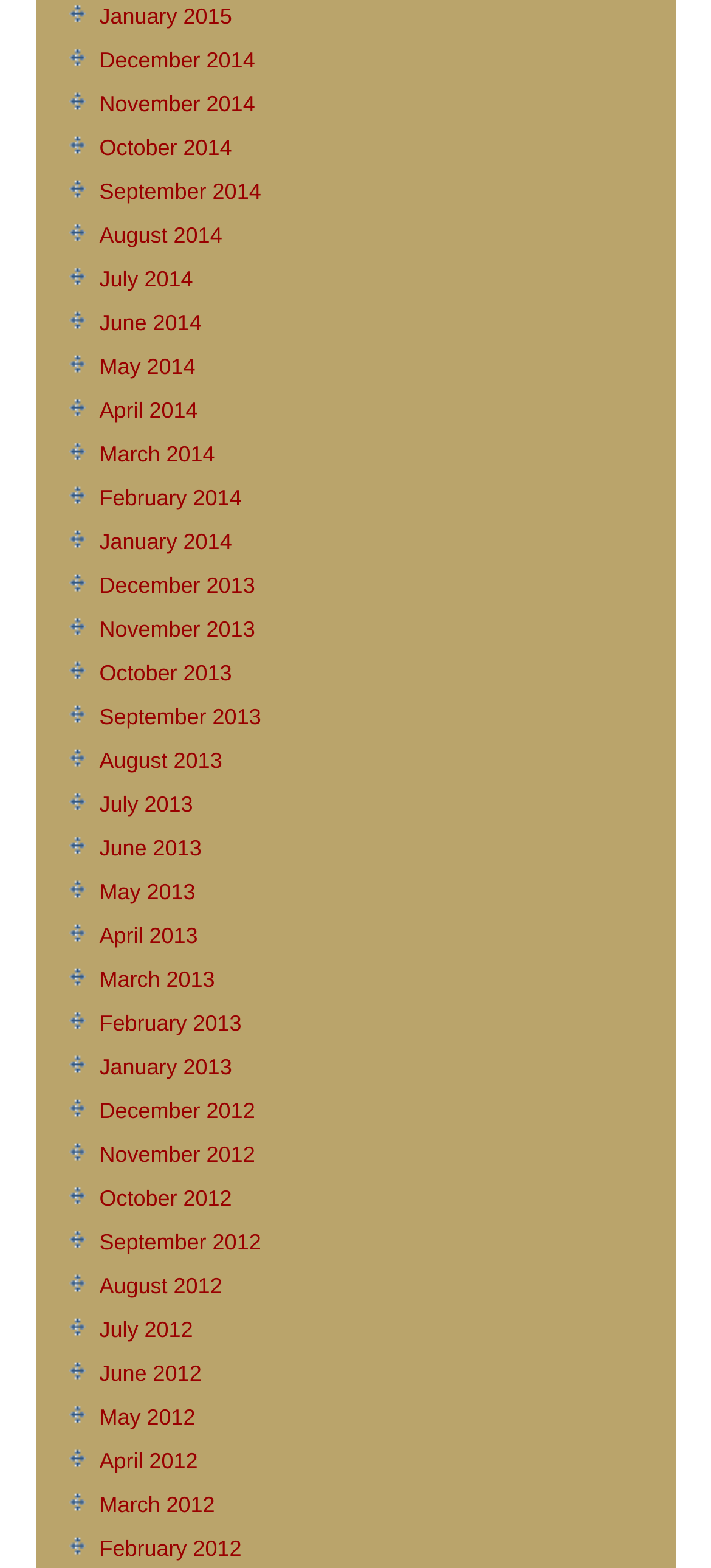Specify the bounding box coordinates of the area to click in order to execute this command: 'View January 2015 archives'. The coordinates should consist of four float numbers ranging from 0 to 1, and should be formatted as [left, top, right, bottom].

[0.14, 0.002, 0.326, 0.019]